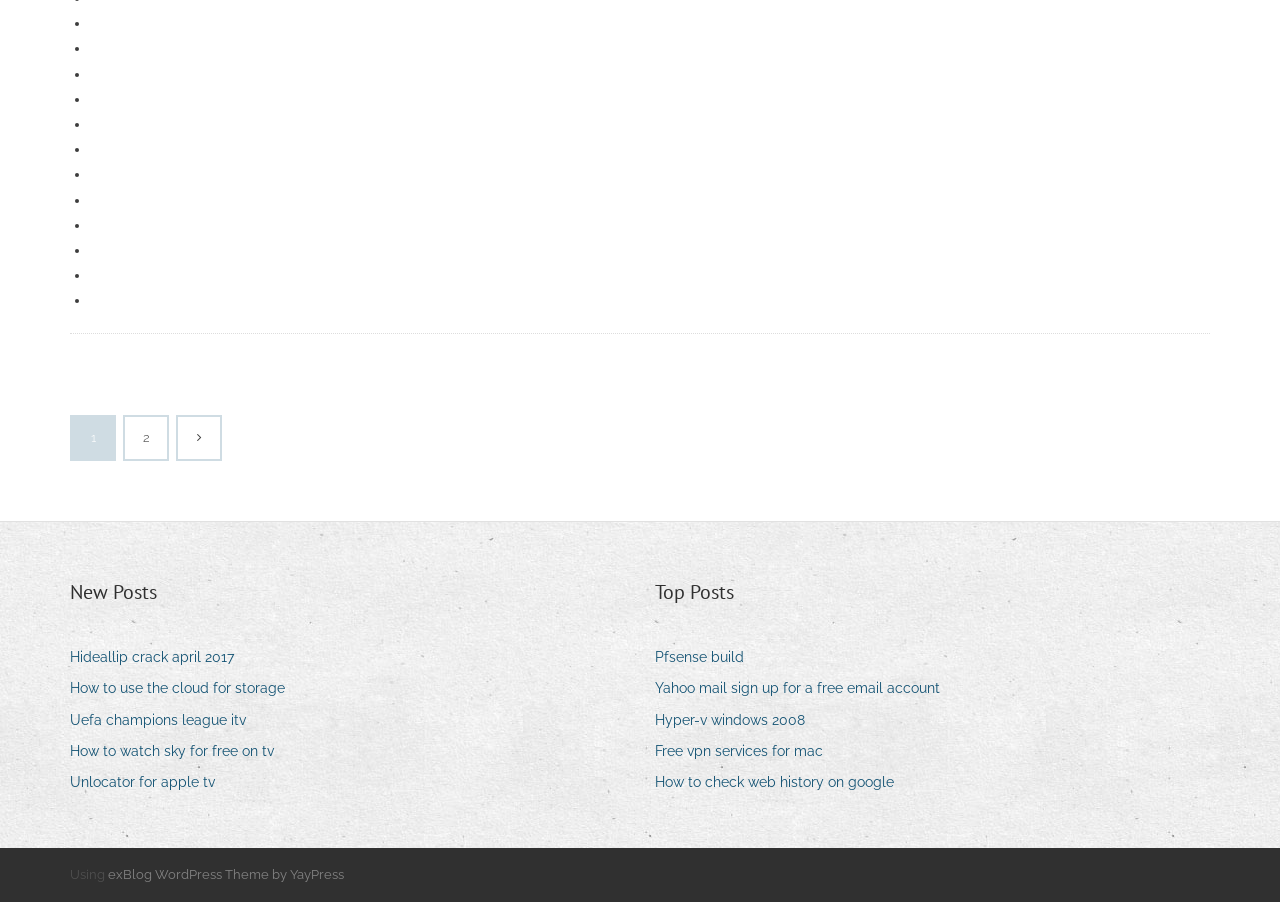Can you specify the bounding box coordinates of the area that needs to be clicked to fulfill the following instruction: "Go to 'Top Posts'"?

[0.512, 0.64, 0.573, 0.673]